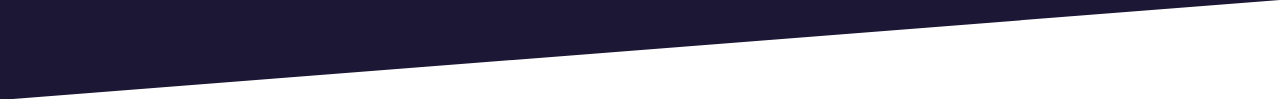Generate a comprehensive caption that describes the image.

This image features a sleek, modern graphic design element characterized by a dark purple triangular shape that transitions into a white background. Its angular aesthetic adds a dynamic visual flow to the webpage layout. Positioned prominently in the section discussing the cookie policy, this design enhances the overall theme of digital transparency and user engagement, effectively guiding visitors' attention to critical information regarding cookie usage. Its minimalist design complements the informational content, ensuring a cohesive user experience while navigating the site's cookie policy discussions.